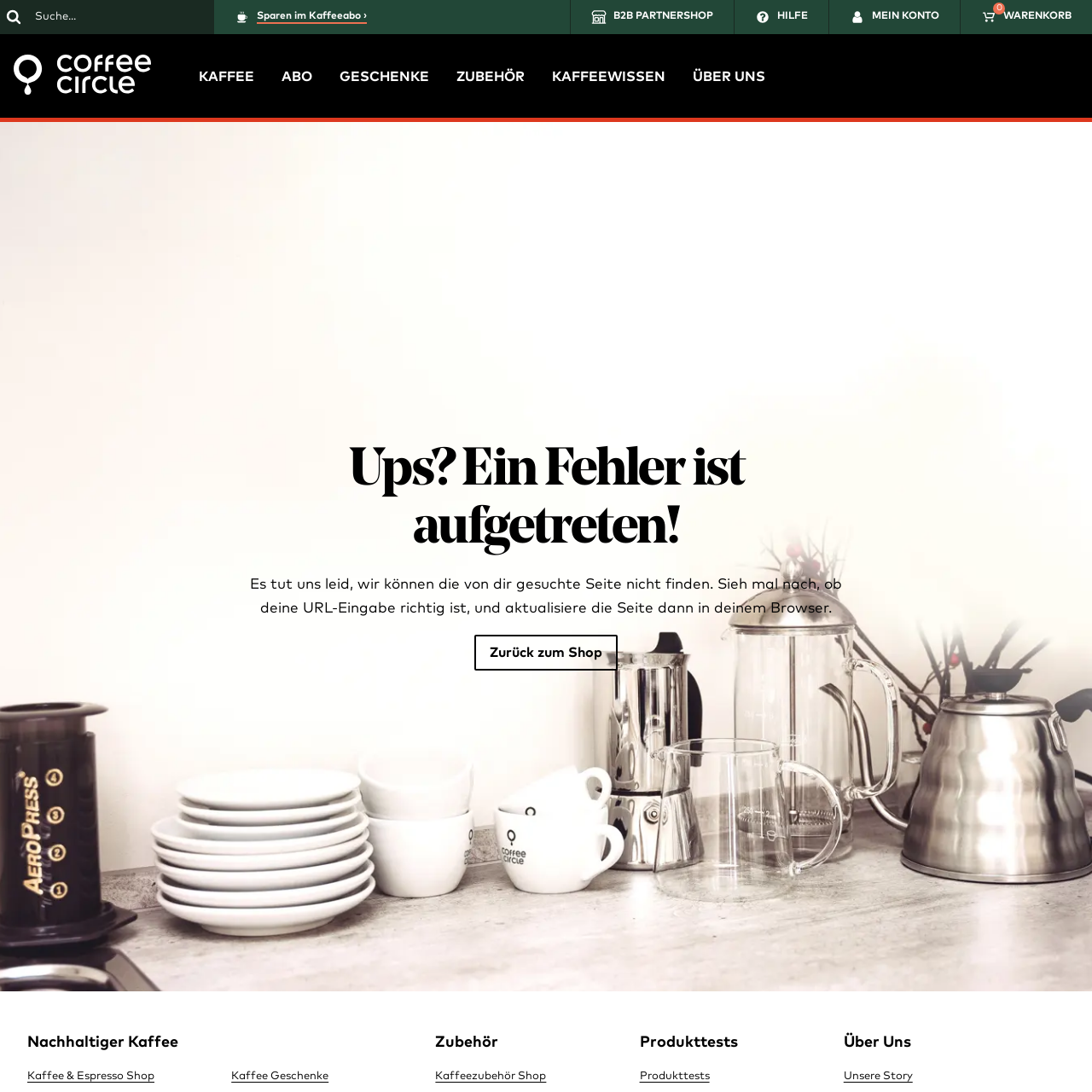Could you highlight the region that needs to be clicked to execute the instruction: "Go to the coffee page"?

[0.17, 0.051, 0.245, 0.09]